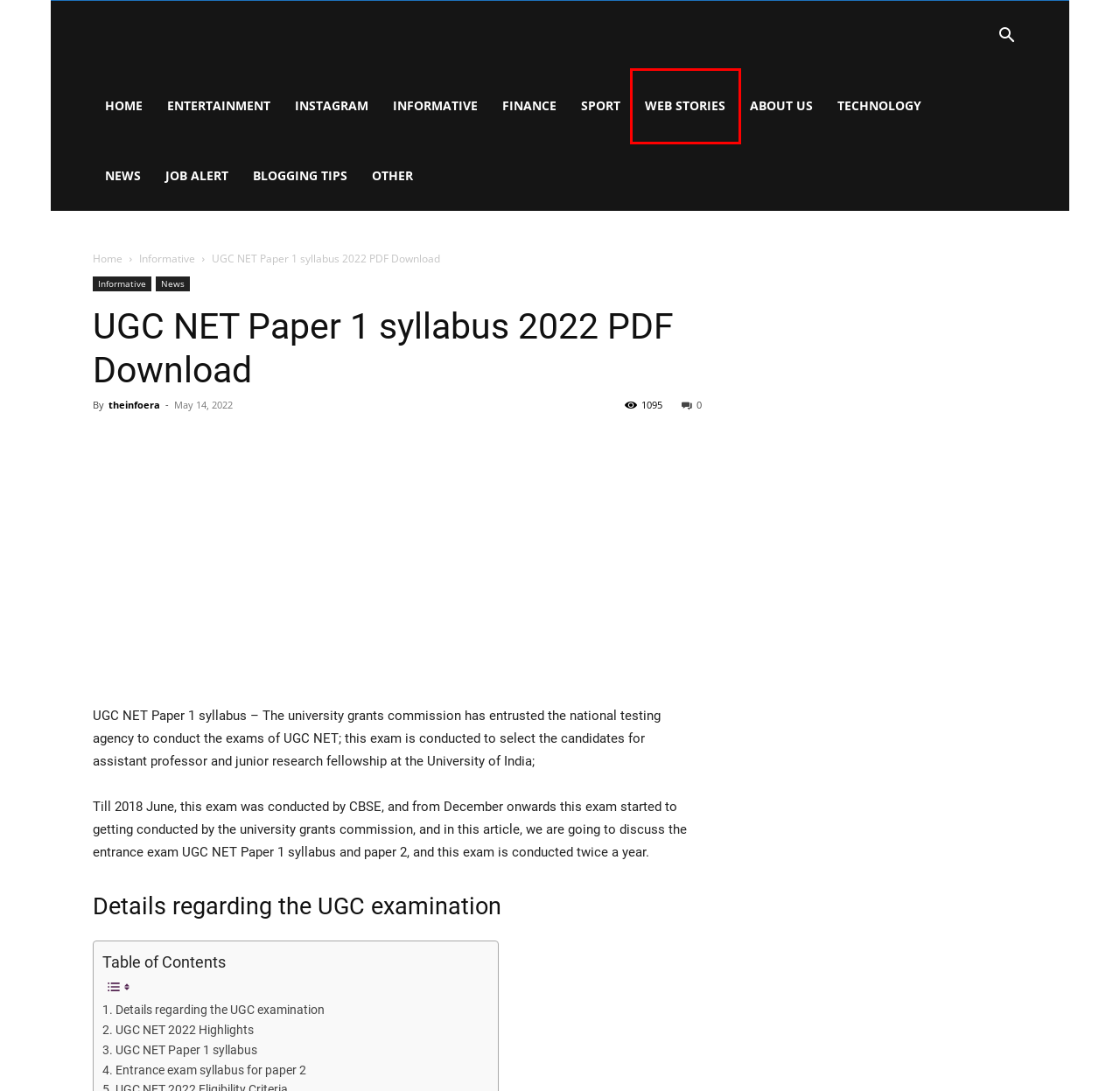Observe the webpage screenshot and focus on the red bounding box surrounding a UI element. Choose the most appropriate webpage description that corresponds to the new webpage after clicking the element in the bounding box. Here are the candidates:
A. Sport Archives - THE INFOERA
B. News Archives - THE INFOERA
C. Entertainment Archives - THE INFOERA
D. About Us - THE INFOERA
E. Other Archives - THE INFOERA
F. Stories - THE INFOERA
G. Instagram Archives - THE INFOERA
H. theinfoera, Author at THE INFOERA

F